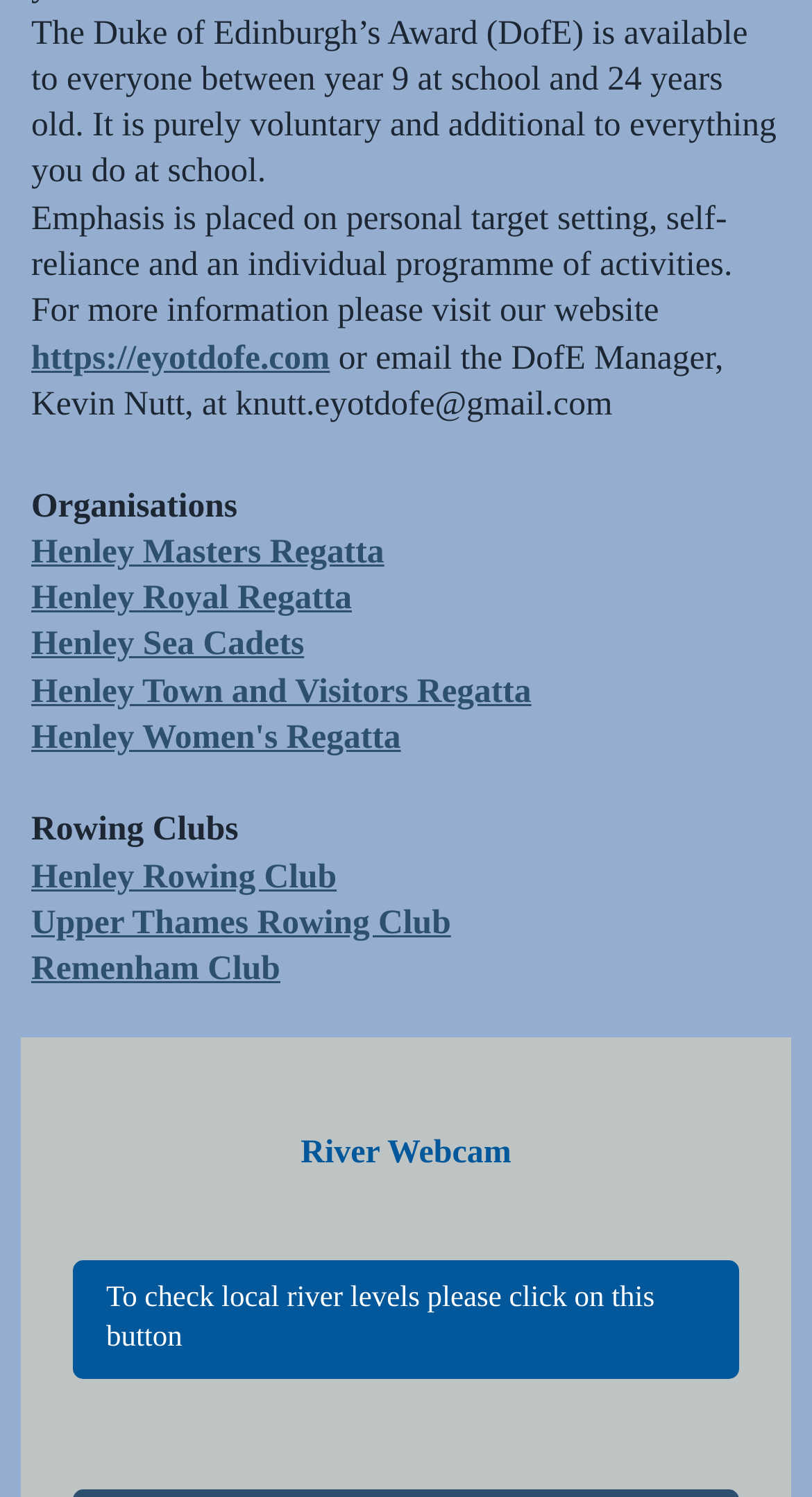Locate the bounding box coordinates of the element you need to click to accomplish the task described by this instruction: "visit Henley Masters Regatta".

[0.038, 0.355, 0.473, 0.381]